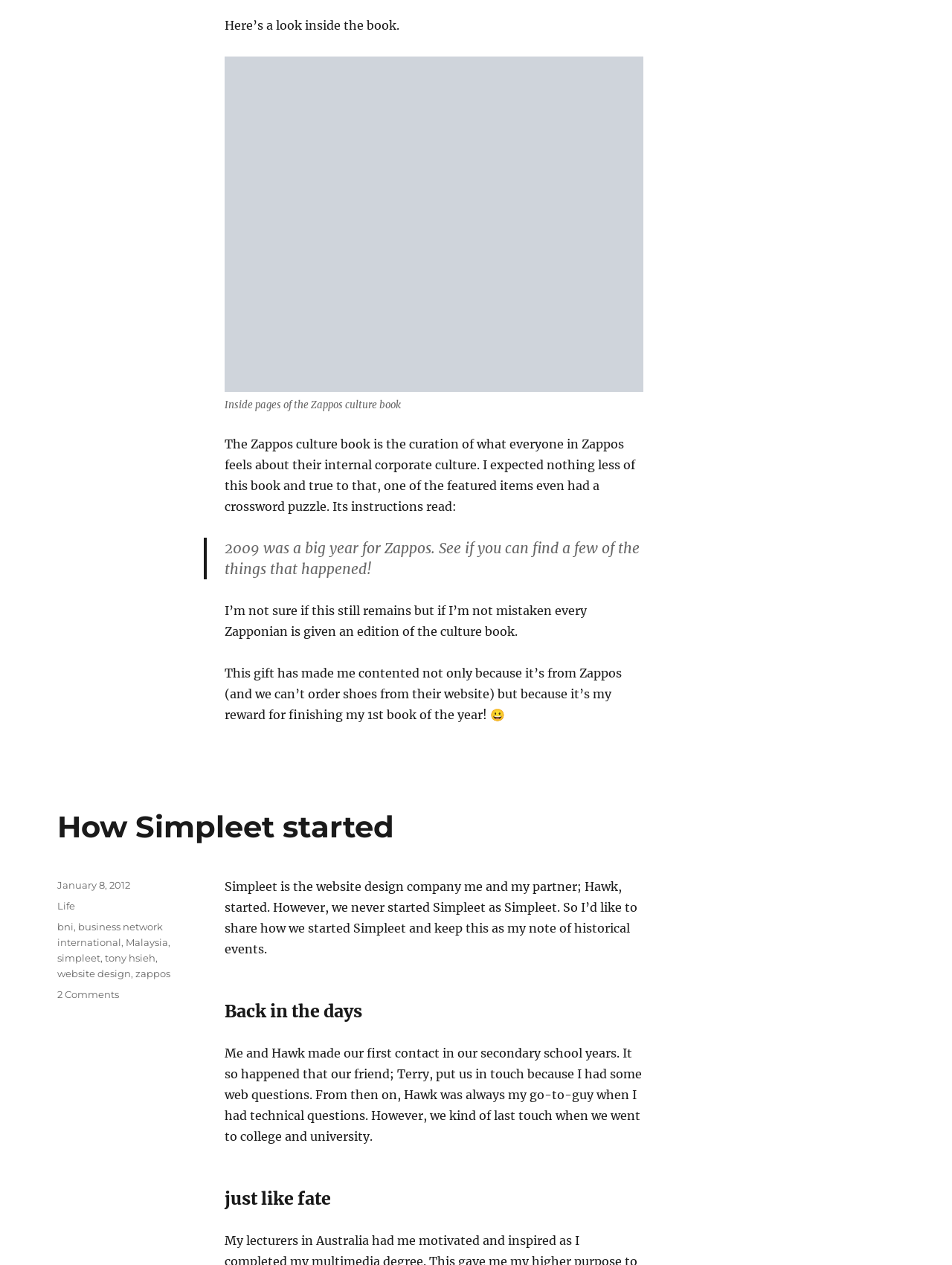Bounding box coordinates are specified in the format (top-left x, top-left y, bottom-right x, bottom-right y). All values are floating point numbers bounded between 0 and 1. Please provide the bounding box coordinate of the region this sentence describes: website design

[0.06, 0.765, 0.138, 0.774]